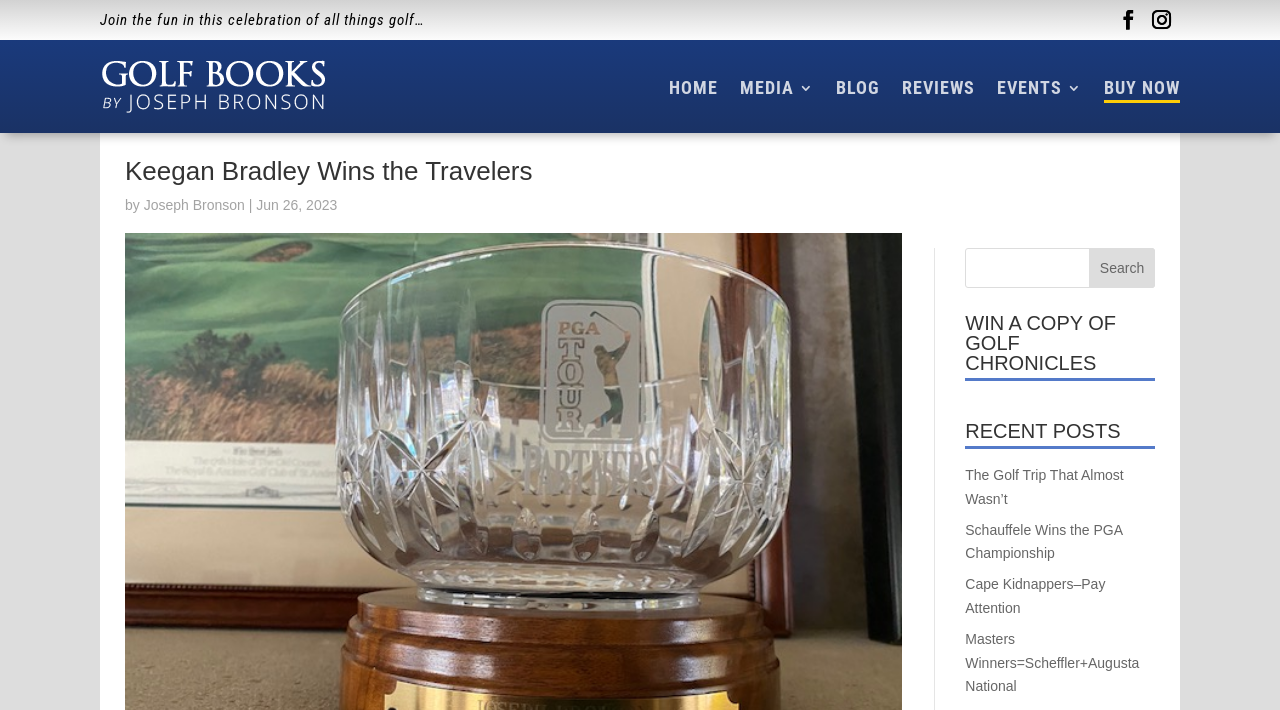Locate the coordinates of the bounding box for the clickable region that fulfills this instruction: "View recent posts".

[0.754, 0.593, 0.902, 0.632]